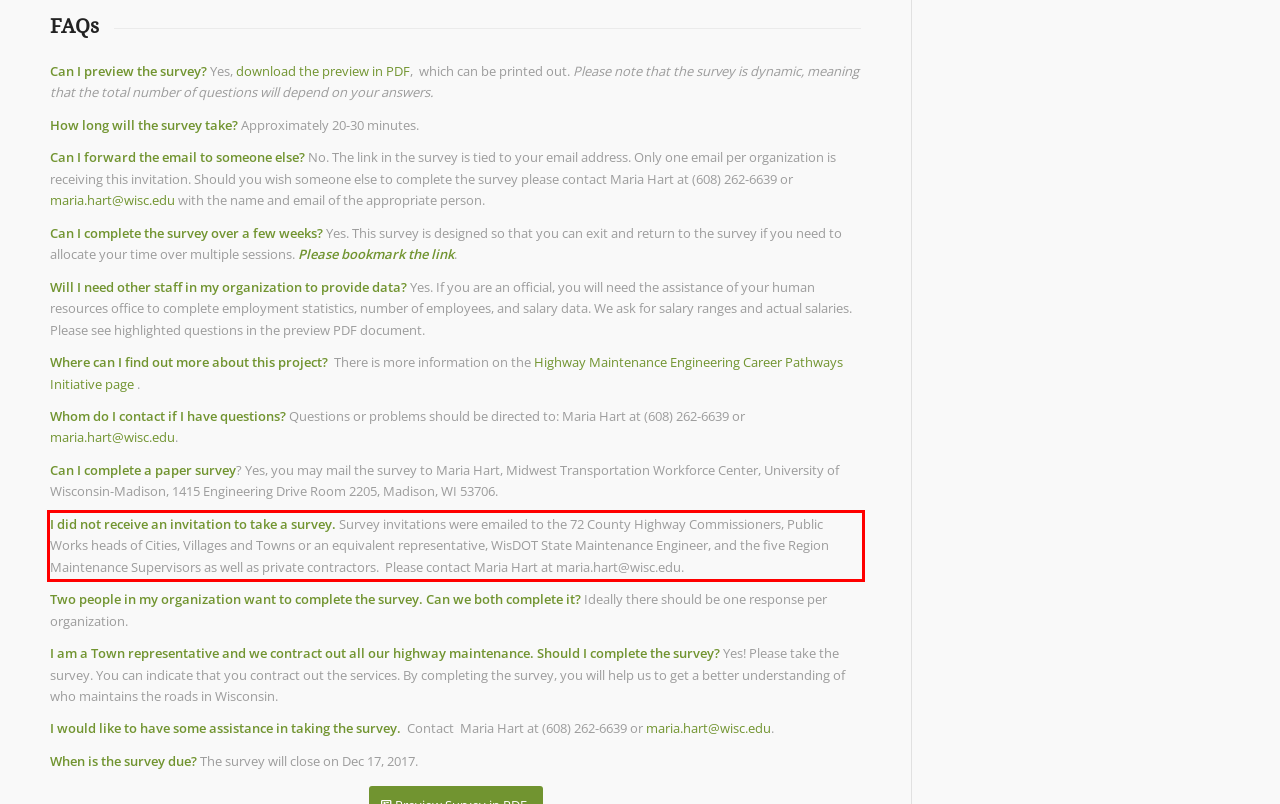Using OCR, extract the text content found within the red bounding box in the given webpage screenshot.

I did not receive an invitation to take a survey. Survey invitations were emailed to the 72 County Highway Commissioners, Public Works heads of Cities, Villages and Towns or an equivalent representative, WisDOT State Maintenance Engineer, and the five Region Maintenance Supervisors as well as private contractors. Please contact Maria Hart at maria.hart@wisc.edu.